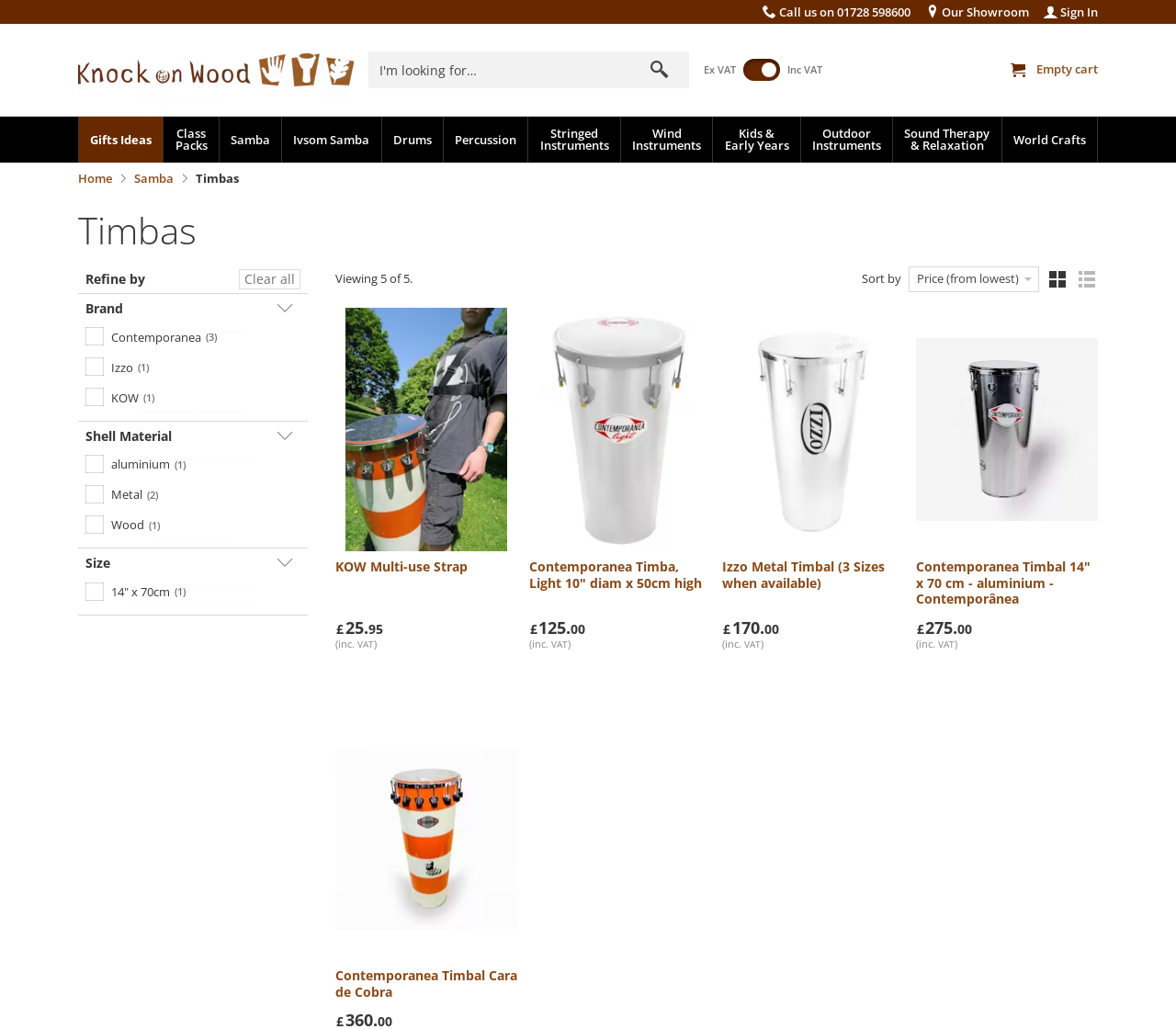Predict the bounding box coordinates of the UI element that matches this description: "Sound Therapy & Relaxation". The coordinates should be in the format [left, top, right, bottom] with each value between 0 and 1.

[0.759, 0.113, 0.852, 0.158]